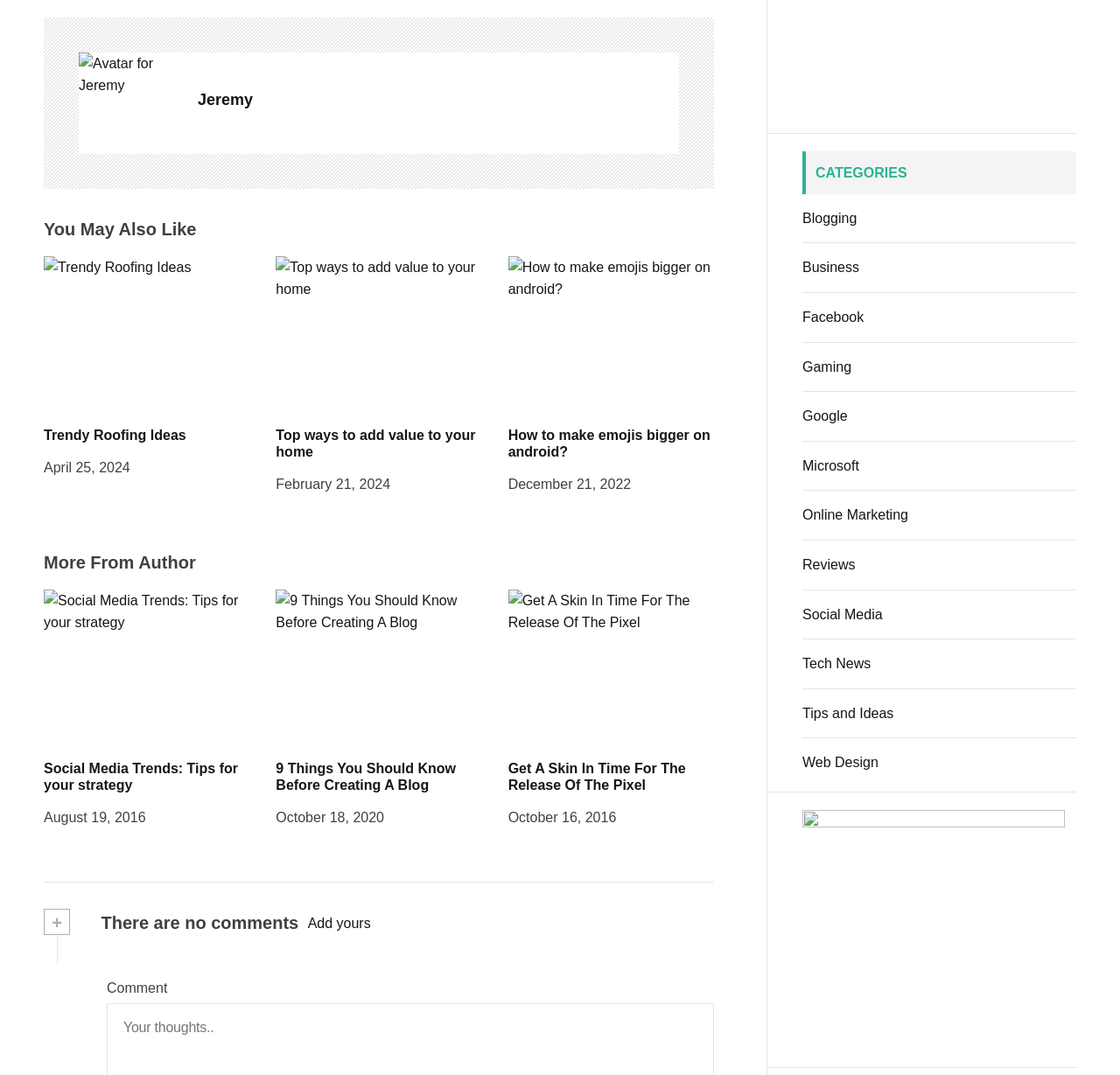Please determine the bounding box coordinates for the element that should be clicked to follow these instructions: "View Jeremy's profile".

[0.177, 0.082, 0.606, 0.105]